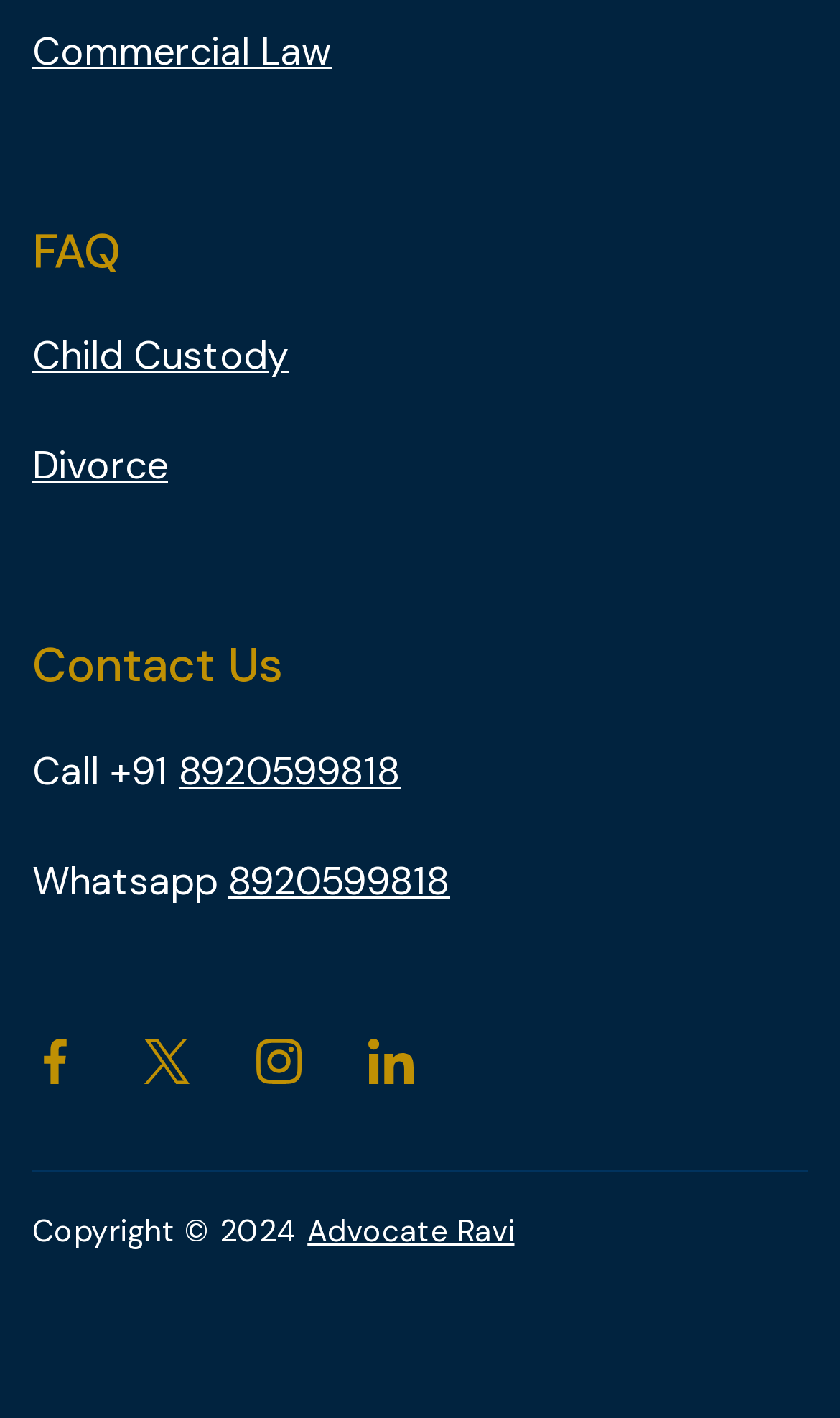Predict the bounding box of the UI element that fits this description: "Cowes".

None